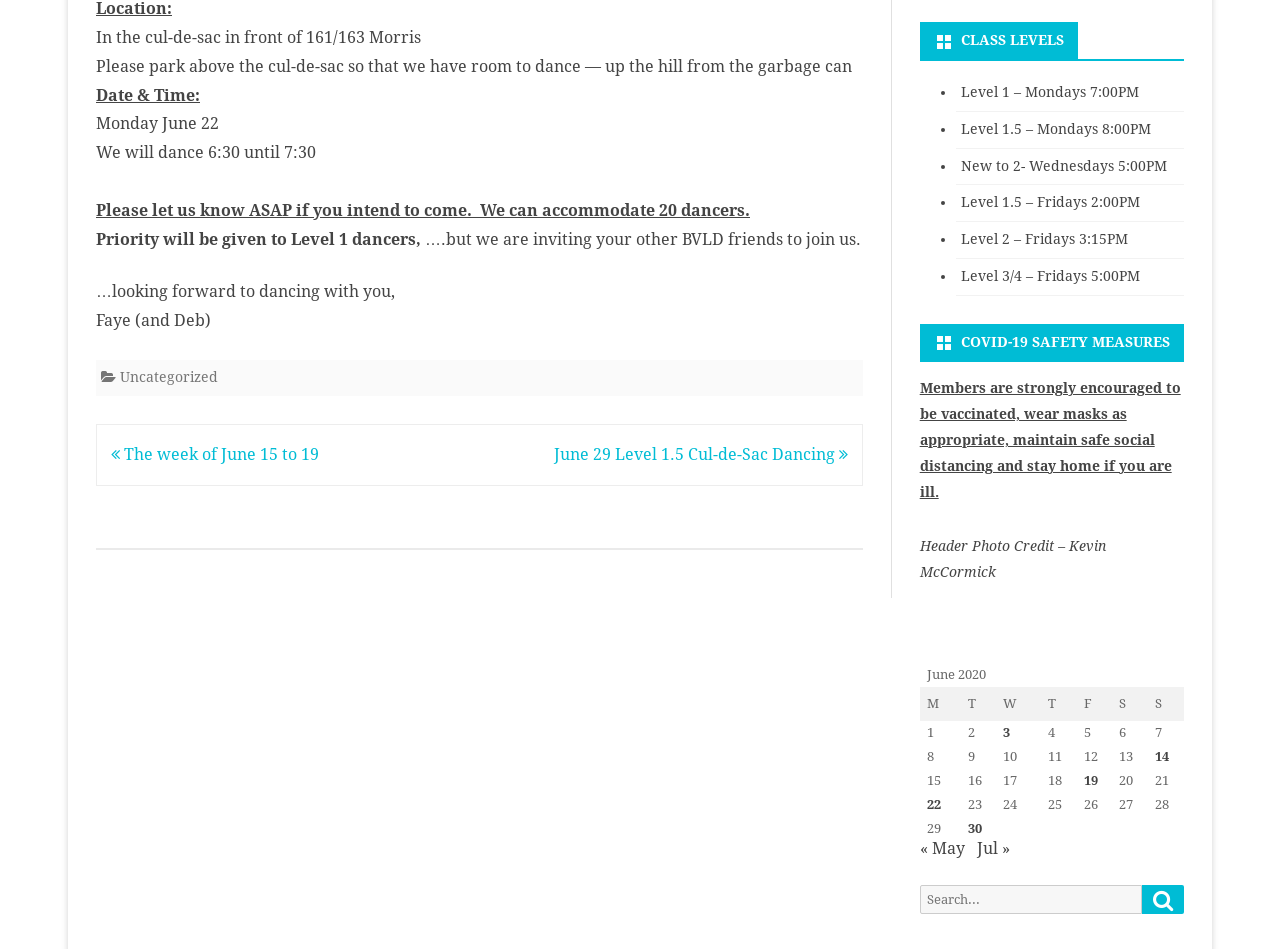Examine the image and give a thorough answer to the following question:
What is the time of the dance event?

The time of the dance event can be found in the text 'We will dance 6:30 until 7:30' which is located near the top of the webpage.